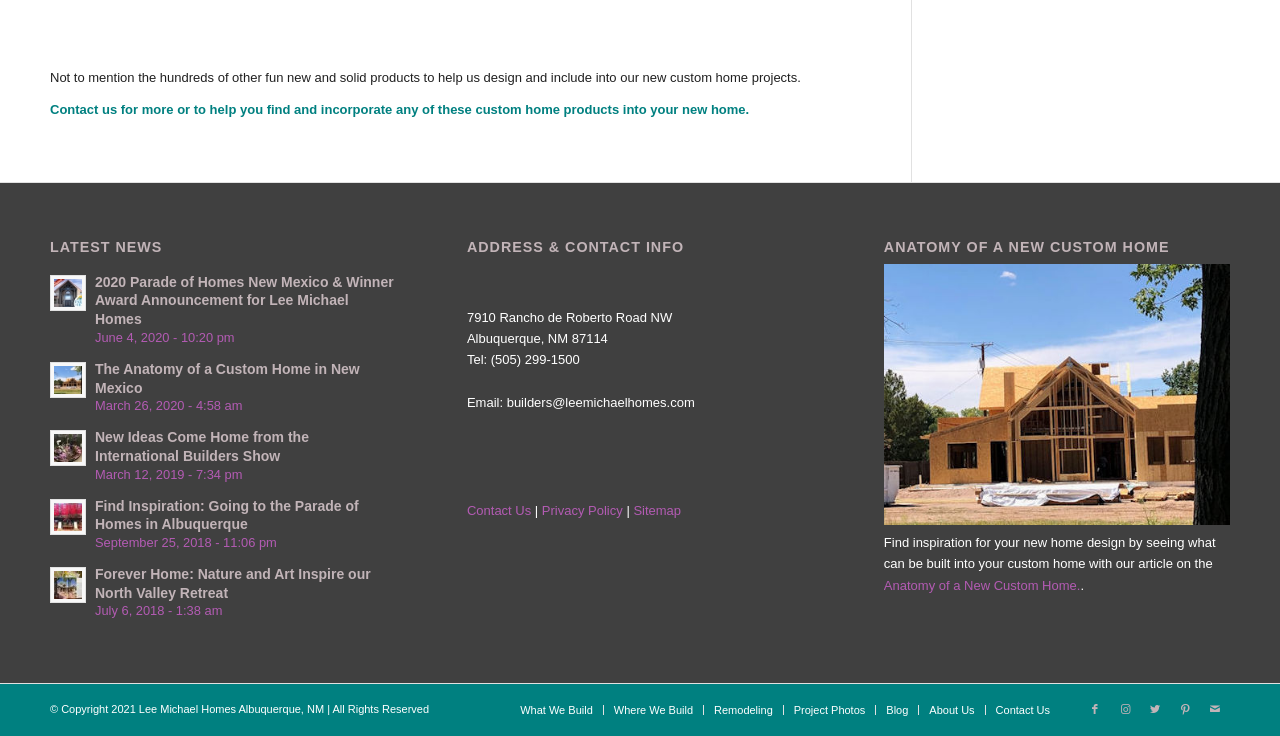What is the company's phone number?
Answer the question with a thorough and detailed explanation.

I found the company's phone number by looking at the 'ADDRESS & CONTACT INFO' section, where it is listed as 'Tel: (505) 299-1500'.